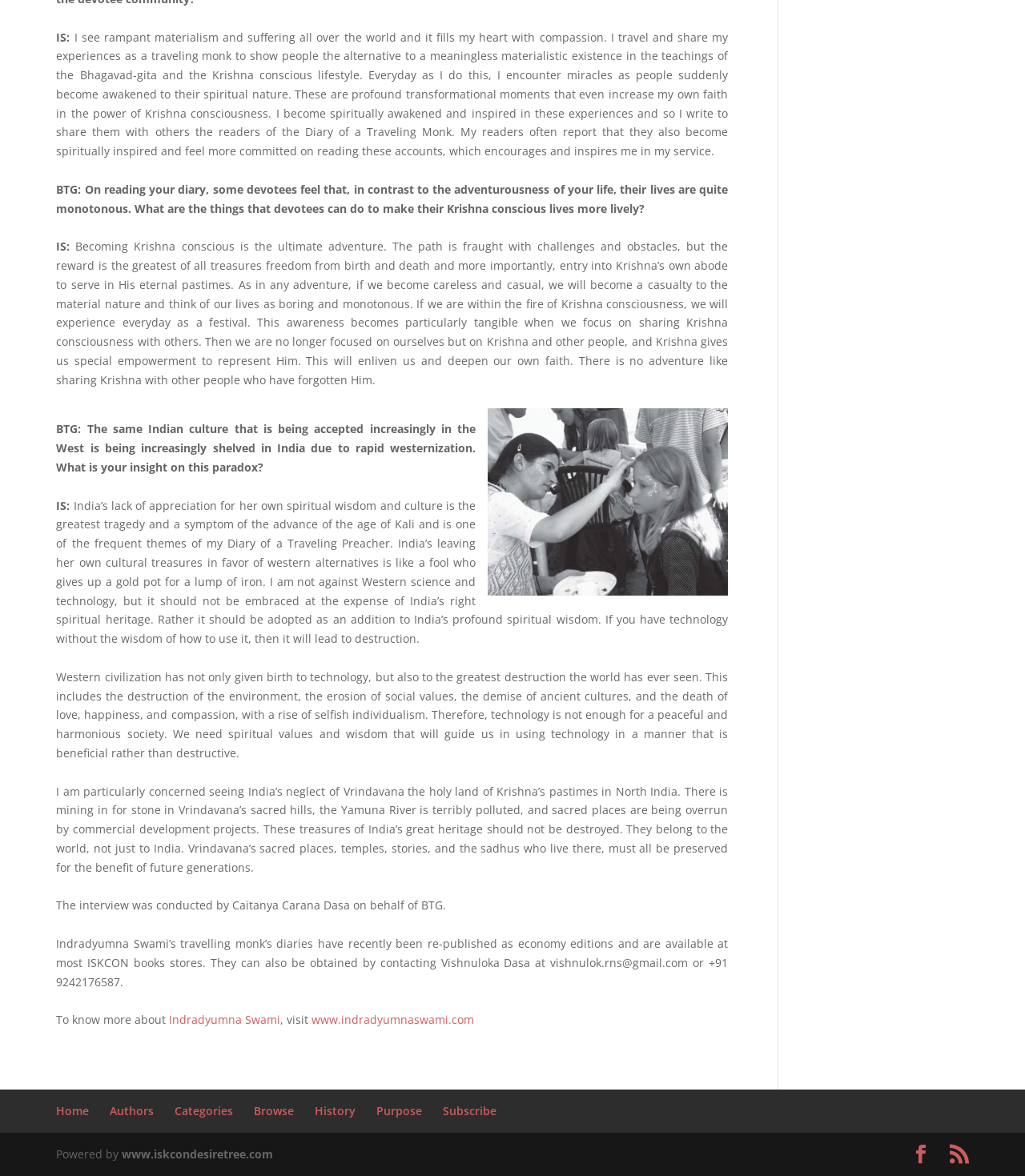Using the provided element description "Indradyumna Swami", determine the bounding box coordinates of the UI element.

[0.165, 0.861, 0.274, 0.873]